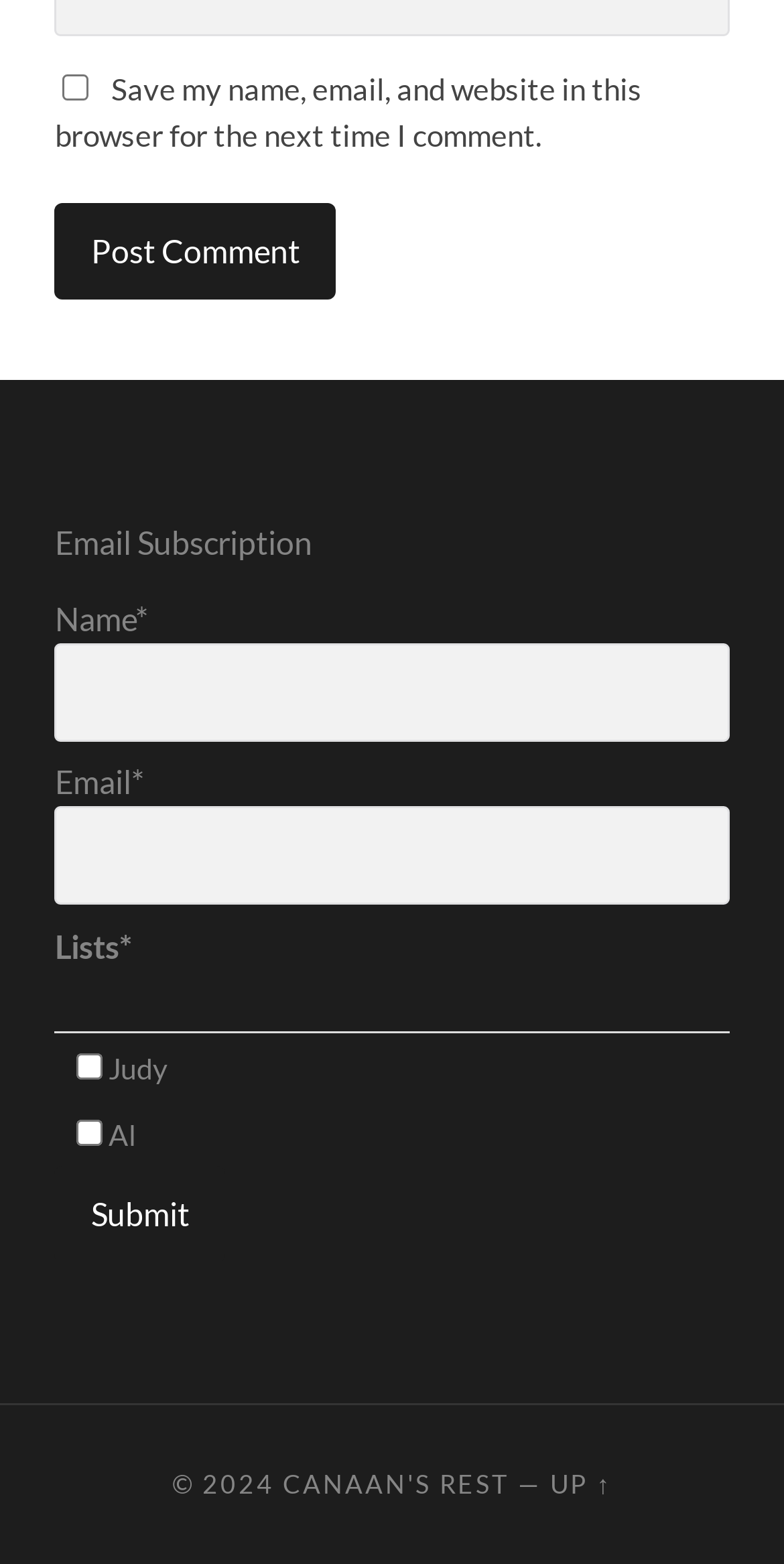Find the bounding box coordinates of the clickable area required to complete the following action: "click the Post Comment button".

[0.07, 0.13, 0.429, 0.191]